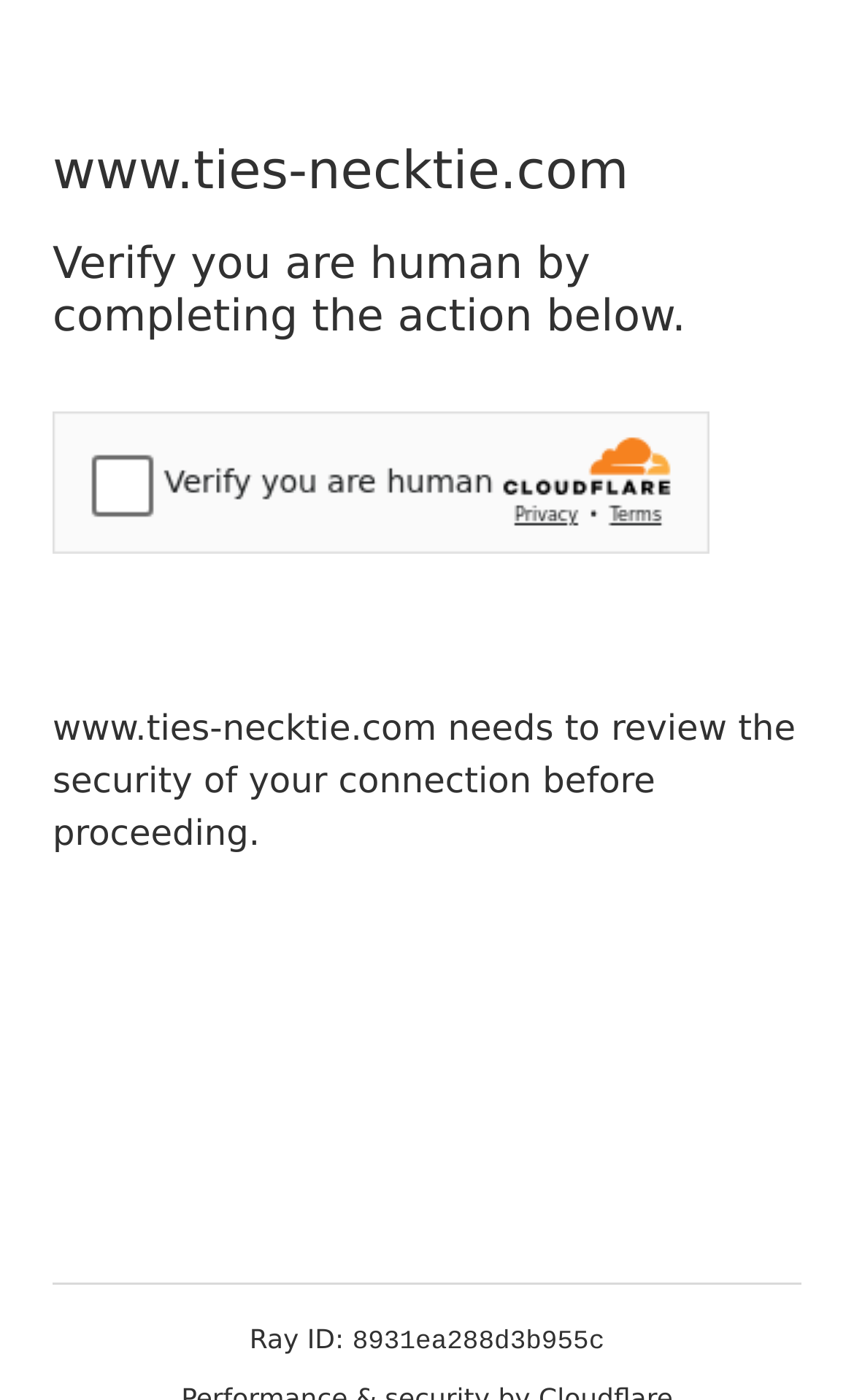Describe all the key features of the webpage in detail.

The webpage appears to be a security verification page. At the top, there is a heading that displays the website's URL, "www.ties-necktie.com". Below this, another heading instructs the user to "Verify you are human by completing the action below." 

A security challenge widget, provided by Cloudflare, is positioned below the heading, taking up a significant portion of the page. This widget is likely a CAPTCHA or other verification tool.

Further down the page, a paragraph of text explains that the website needs to review the security of the user's connection before proceeding. At the very bottom of the page, there is a label "Ray ID:" followed by a unique identifier, "8931ea288d3b955c".